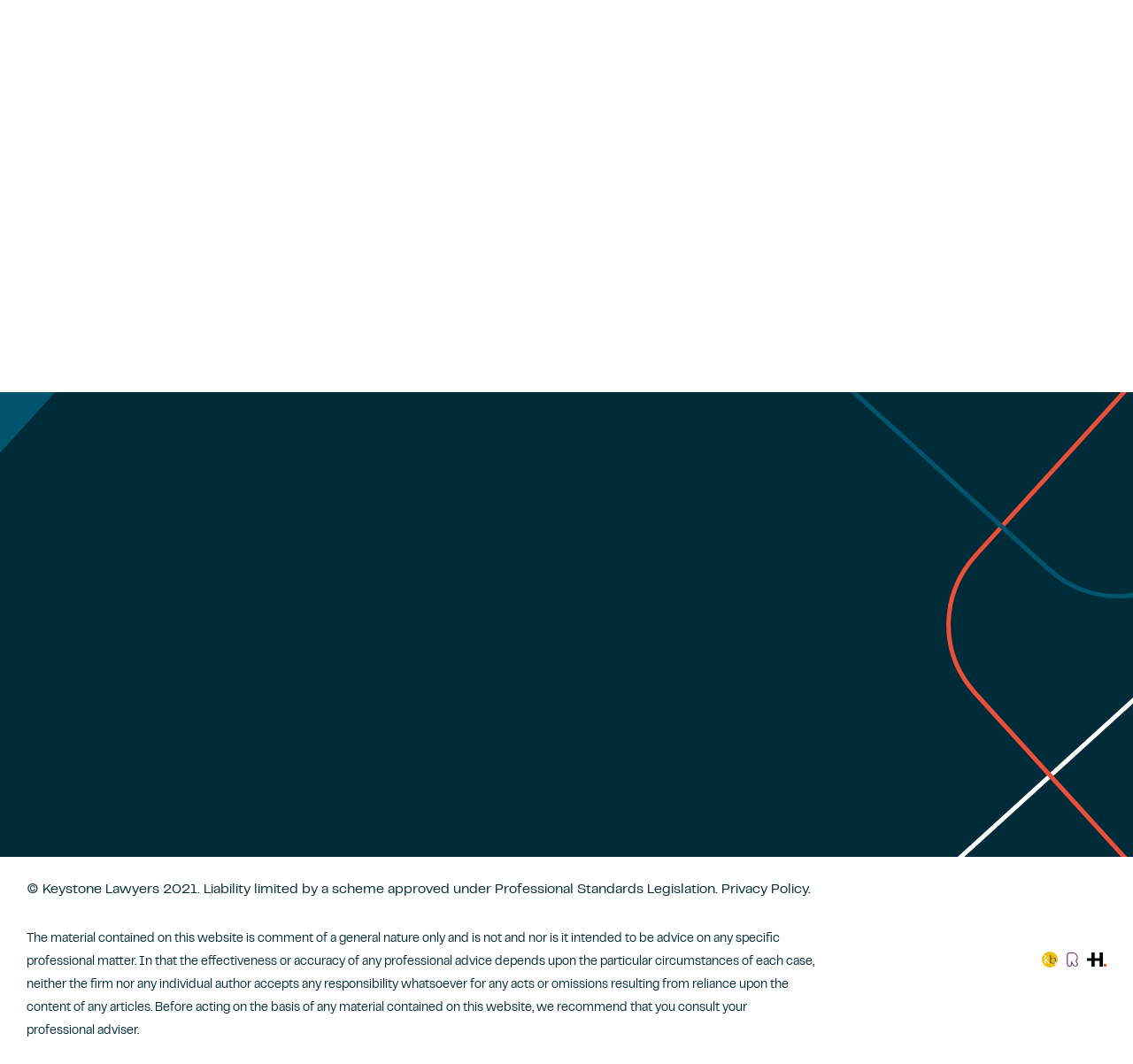Refer to the screenshot and answer the following question in detail:
What is the phone number of the Sydney CBD office?

I found the phone number by looking at the contact information section, which lists the phone numbers of the offices. The Sydney CBD office's phone number is listed as '+61 2 9021 8388'.